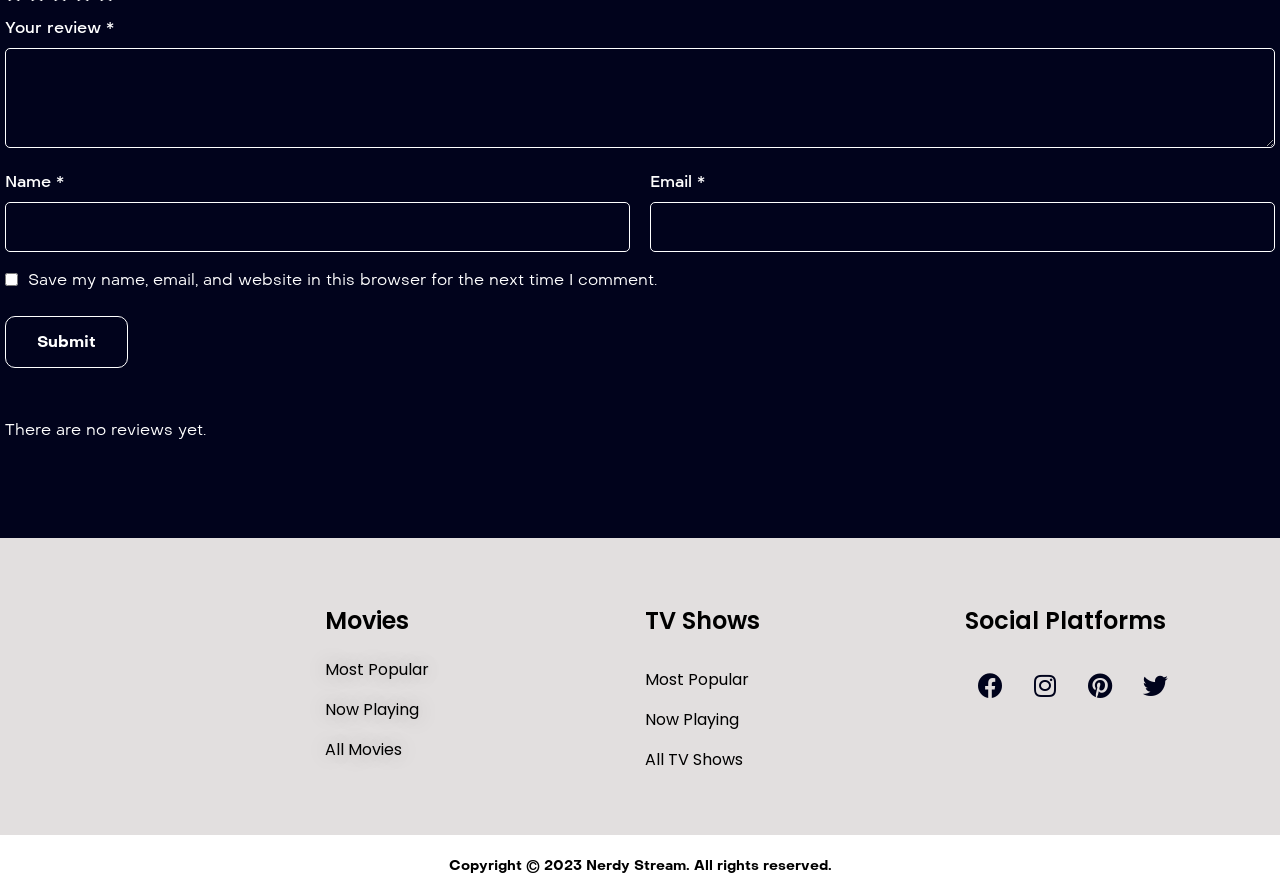Please identify the bounding box coordinates for the region that you need to click to follow this instruction: "Type your name".

[0.004, 0.225, 0.492, 0.281]